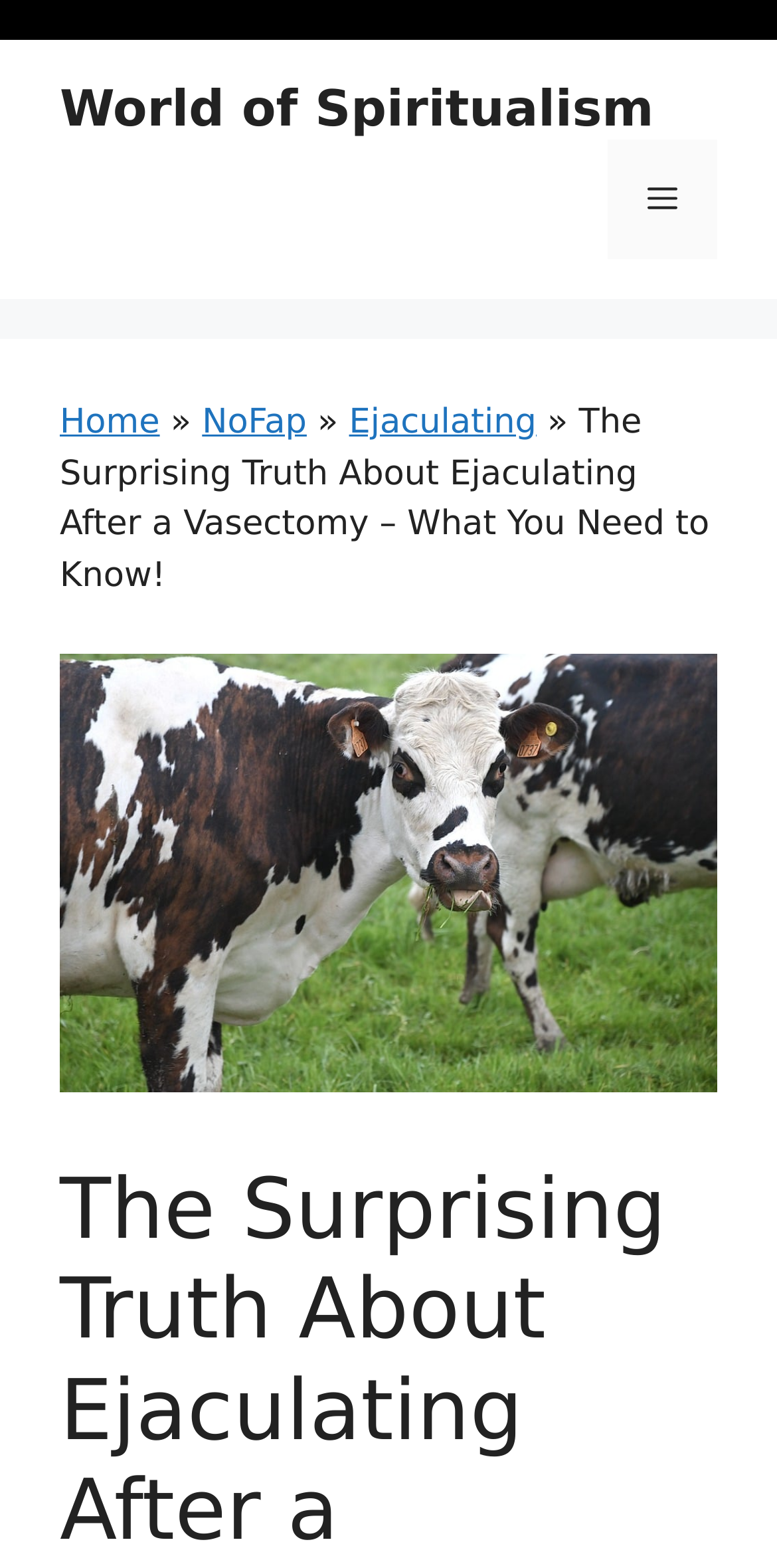Illustrate the webpage's structure and main components comprehensively.

The webpage is about the topic of ejaculating after a vasectomy, with a focus on the surprising truth about this aspect of the procedure. At the top of the page, there is a banner with the site's name, "World of Spiritualism", which takes up most of the width of the page. Below the banner, there is a navigation menu that can be toggled by a button labeled "Menu". This menu contains links to the site's home page, as well as specific sections such as "NoFap" and "Ejaculating". 

To the right of the navigation menu, there is a large image that takes up most of the page's width and about half of its height. The image is related to the topic of the page, with a caption that summarizes the content of the page: "The Surprising Truth About Ejaculating After a Vasectomy – What You Need to Know!". 

The overall layout of the page is organized, with clear headings and concise text. The content of the page is focused on providing information and answers to questions about ejaculating after a vasectomy, with a specific emphasis on the surprising aspects of this topic.